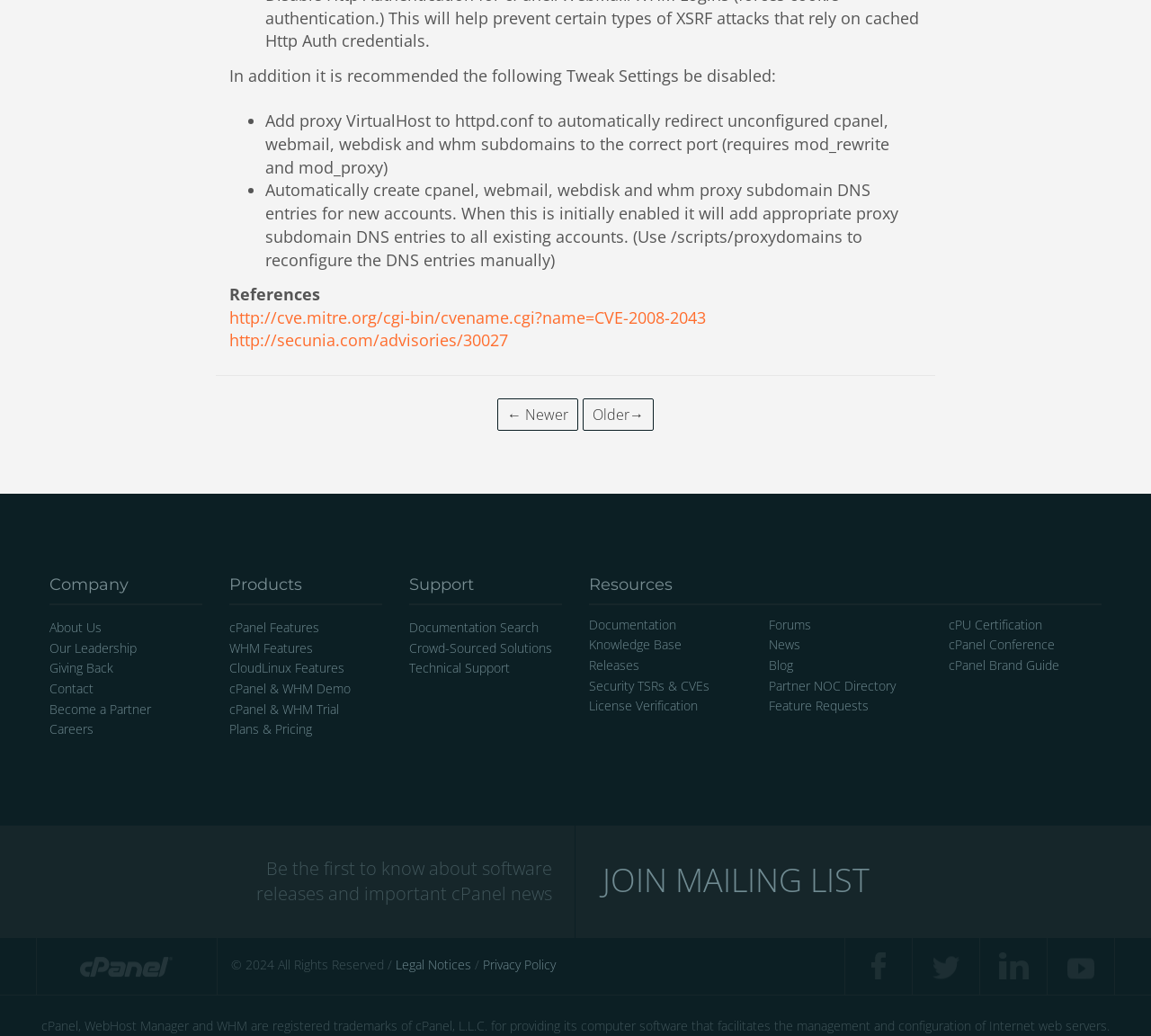Respond concisely with one word or phrase to the following query:
What is the company's stance on giving back?

They have a 'Giving Back' section